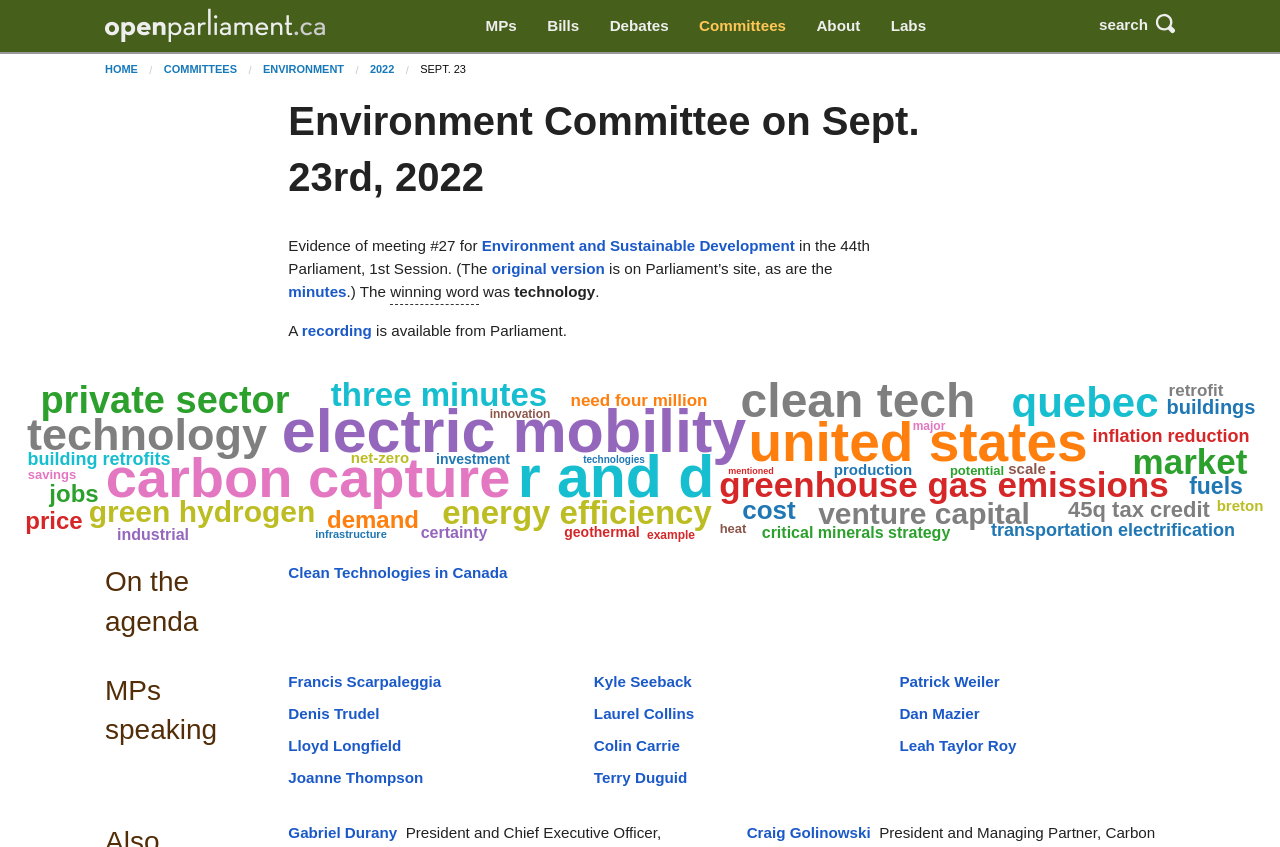Please determine the primary heading and provide its text.

Environment Committee on Sept. 23rd, 2022